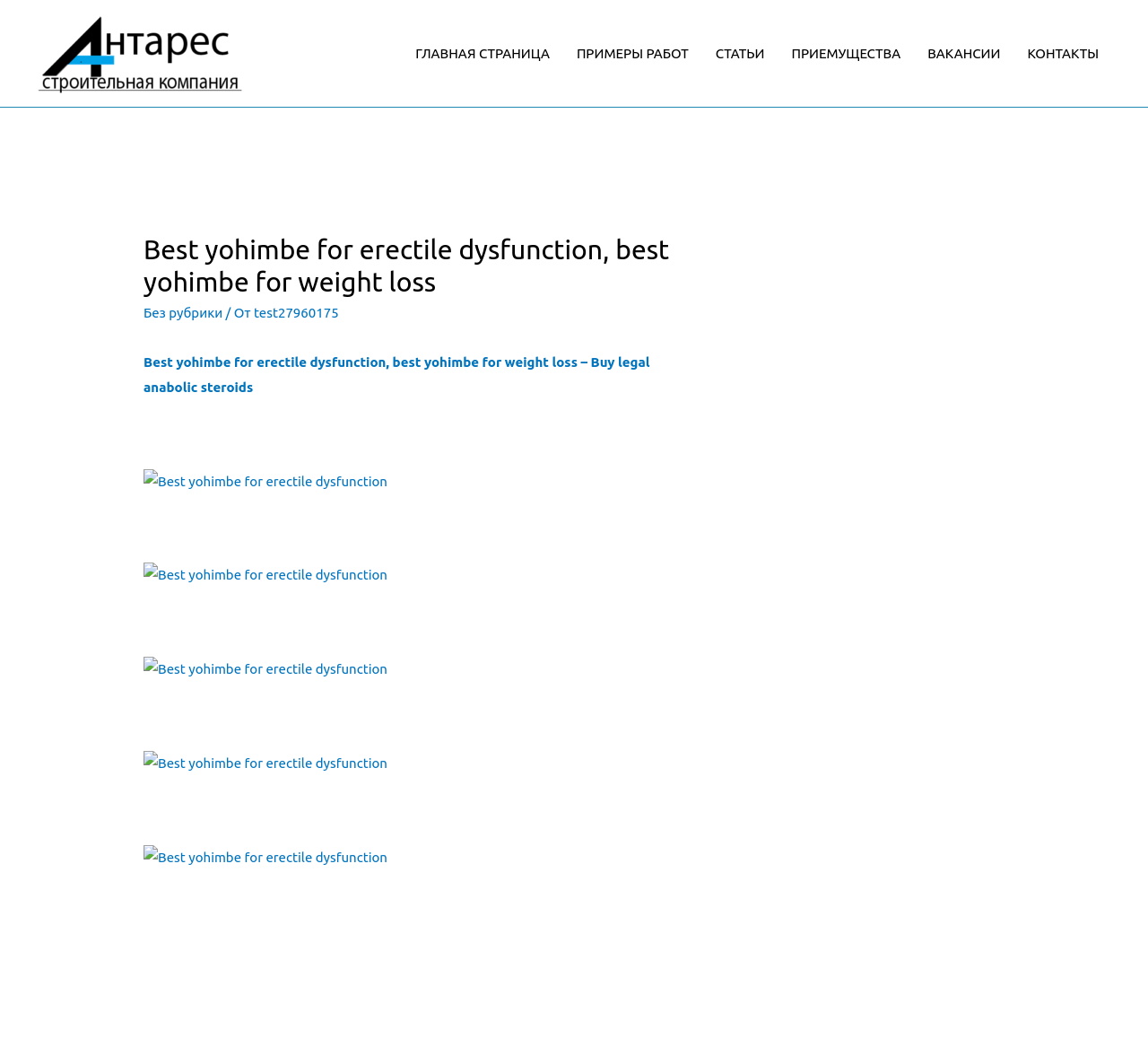Provide the bounding box coordinates for the area that should be clicked to complete the instruction: "Click on the test27960175 link".

[0.221, 0.291, 0.295, 0.306]